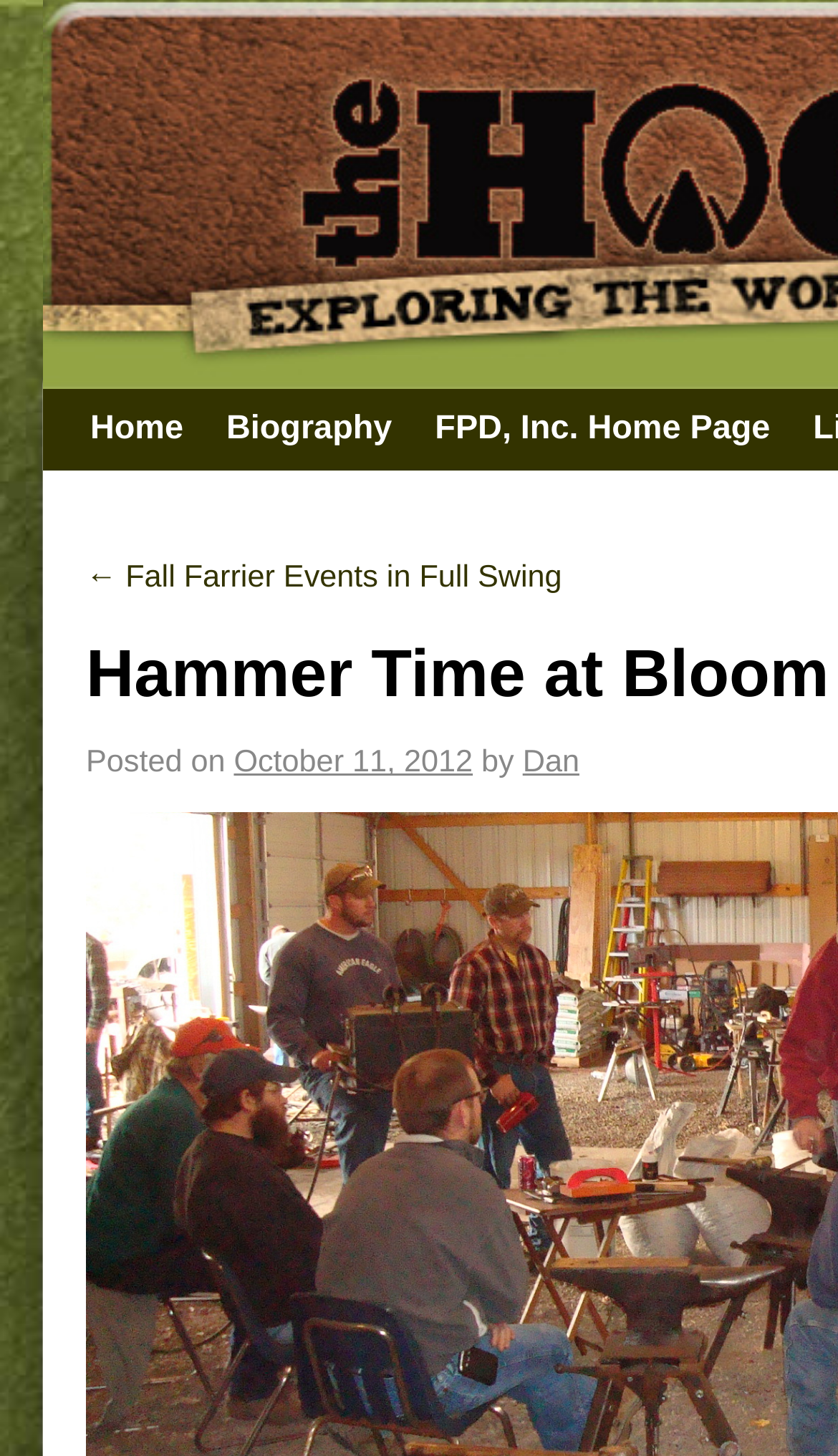Please determine the headline of the webpage and provide its content.

Hammer Time at Bloom Forge